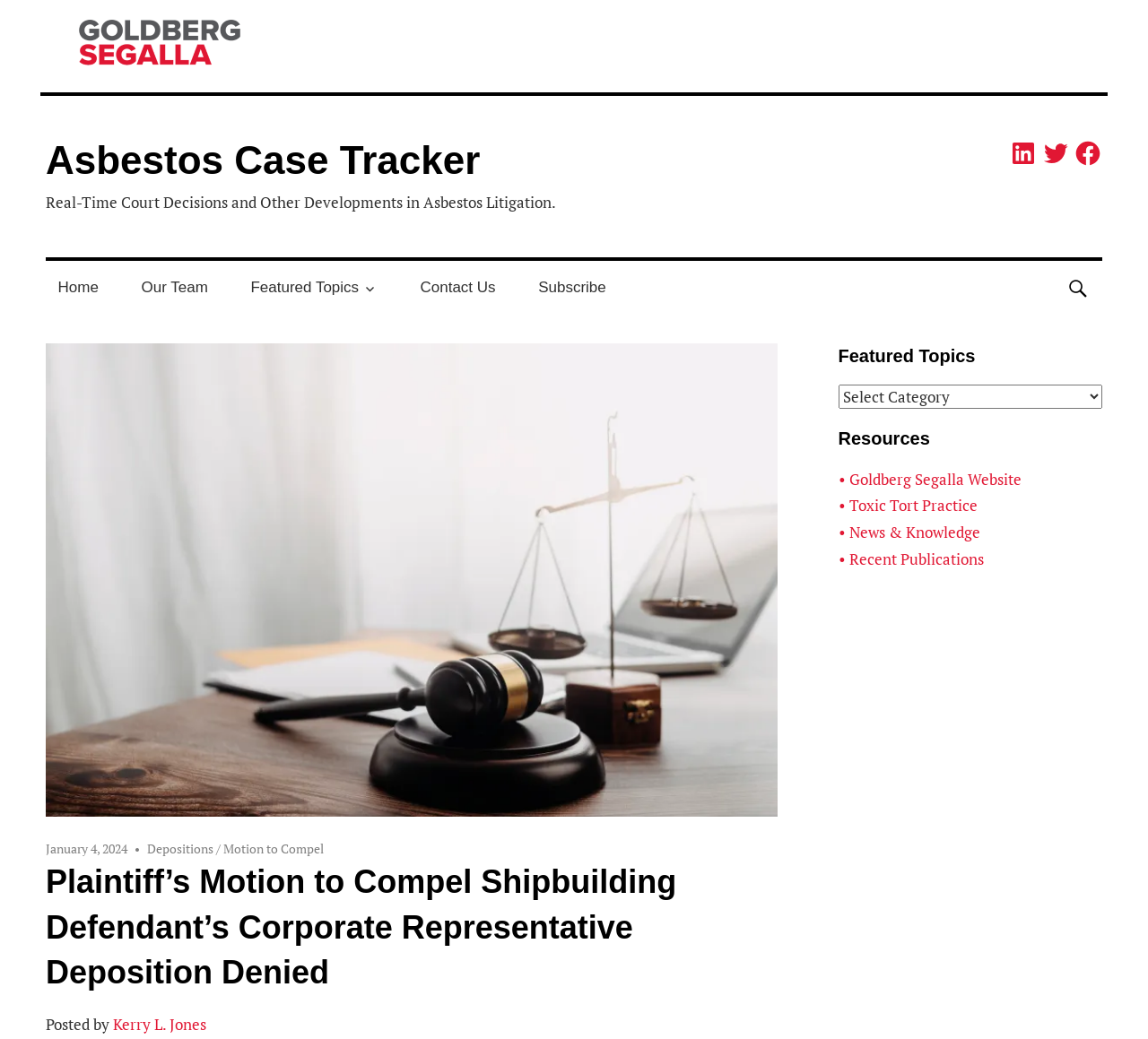How many featured topics are listed?
Using the image provided, answer with just one word or phrase.

3